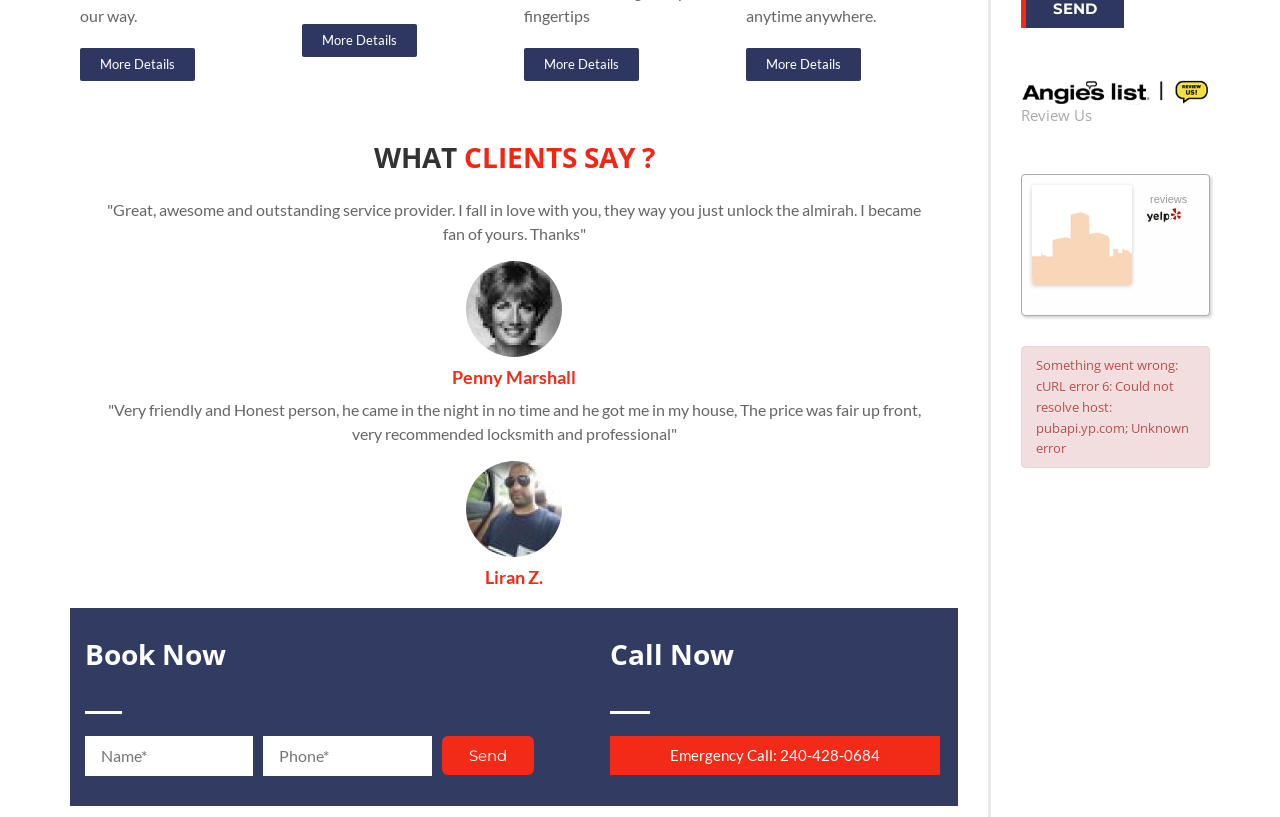Extract the bounding box coordinates for the described element: "parent_node: Review Us". The coordinates should be represented as four float numbers between 0 and 1: [left, top, right, bottom].

[0.798, 0.095, 0.945, 0.13]